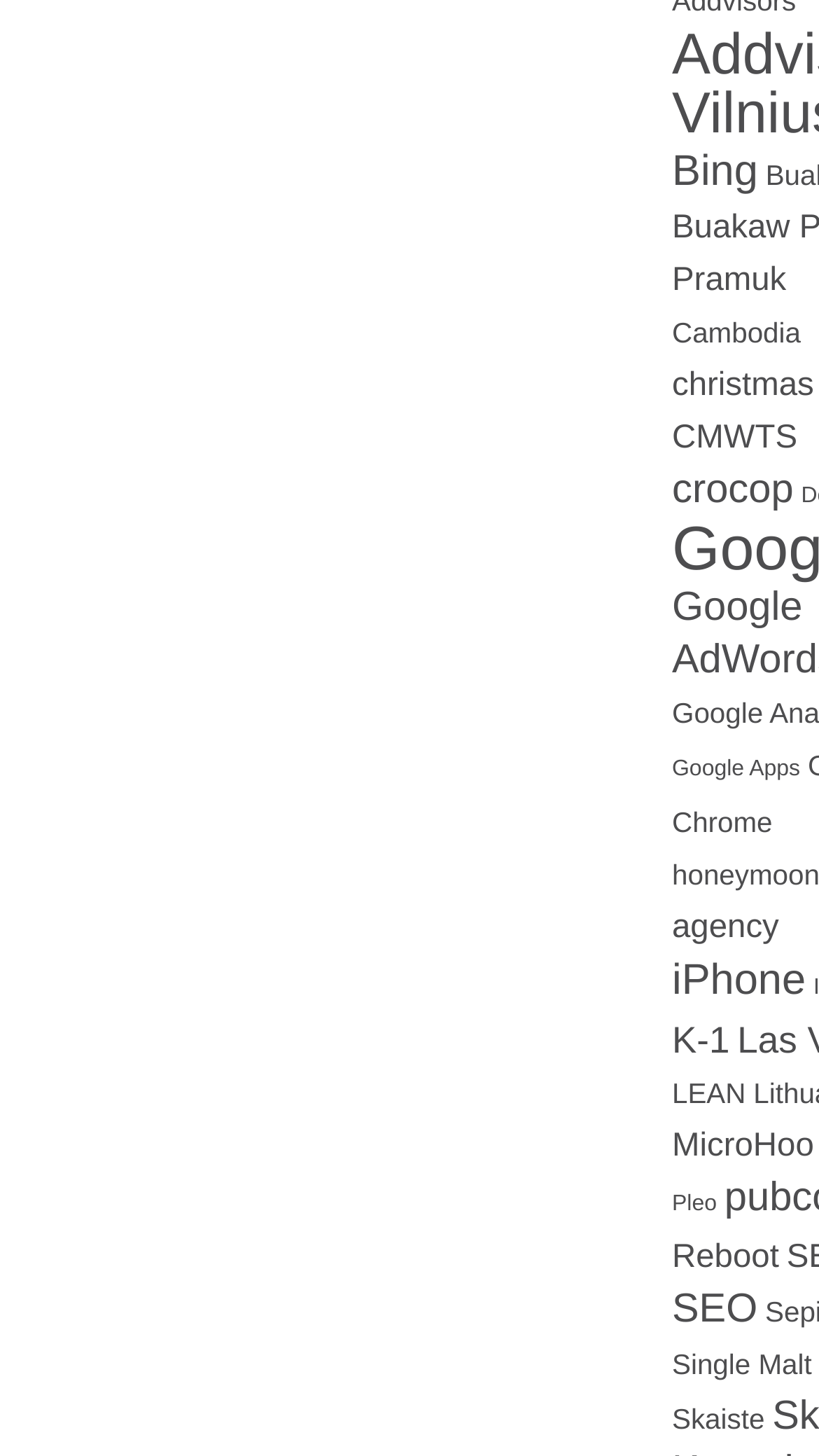Determine the coordinates of the bounding box that should be clicked to complete the instruction: "Explore Christmas items". The coordinates should be represented by four float numbers between 0 and 1: [left, top, right, bottom].

[0.821, 0.253, 0.994, 0.277]